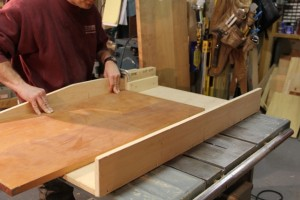Detail every visible element in the image extensively.

In this image, a skilled craftsman is seen carefully working on a piece of wood to create a custom computer desk, utilizing the Rockler I-Semble System. The workspace is filled with various tools and materials, providing a rich backdrop to the hands-on project. The wooden panel being handled appears to be part of the desk's structure, highlighting the do-it-yourself spirit of the project. This endeavor not only reflects a solution to a specific need for furniture but also embodies the creativity and problem-solving nature of woodworking. The scene conveys a sense of dedication to craftsmanship and the satisfaction of building something unique from scratch.